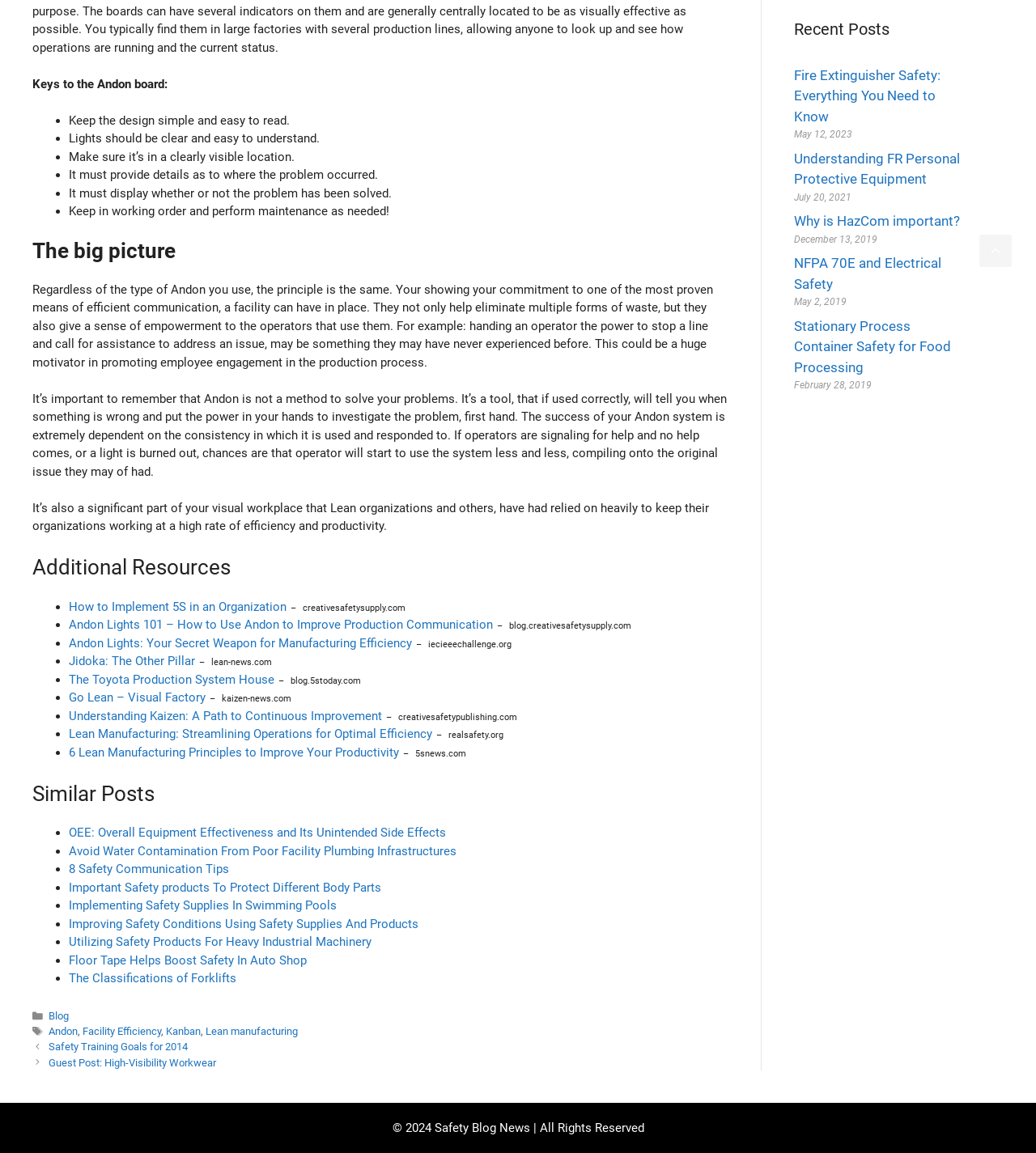What is the purpose of an Andon system?
Refer to the image and provide a thorough answer to the question.

According to the webpage, an Andon system is a tool that helps eliminate multiple forms of waste and gives a sense of empowerment to operators. It's a method to show commitment to one of the most proven means of efficient communication in a facility.